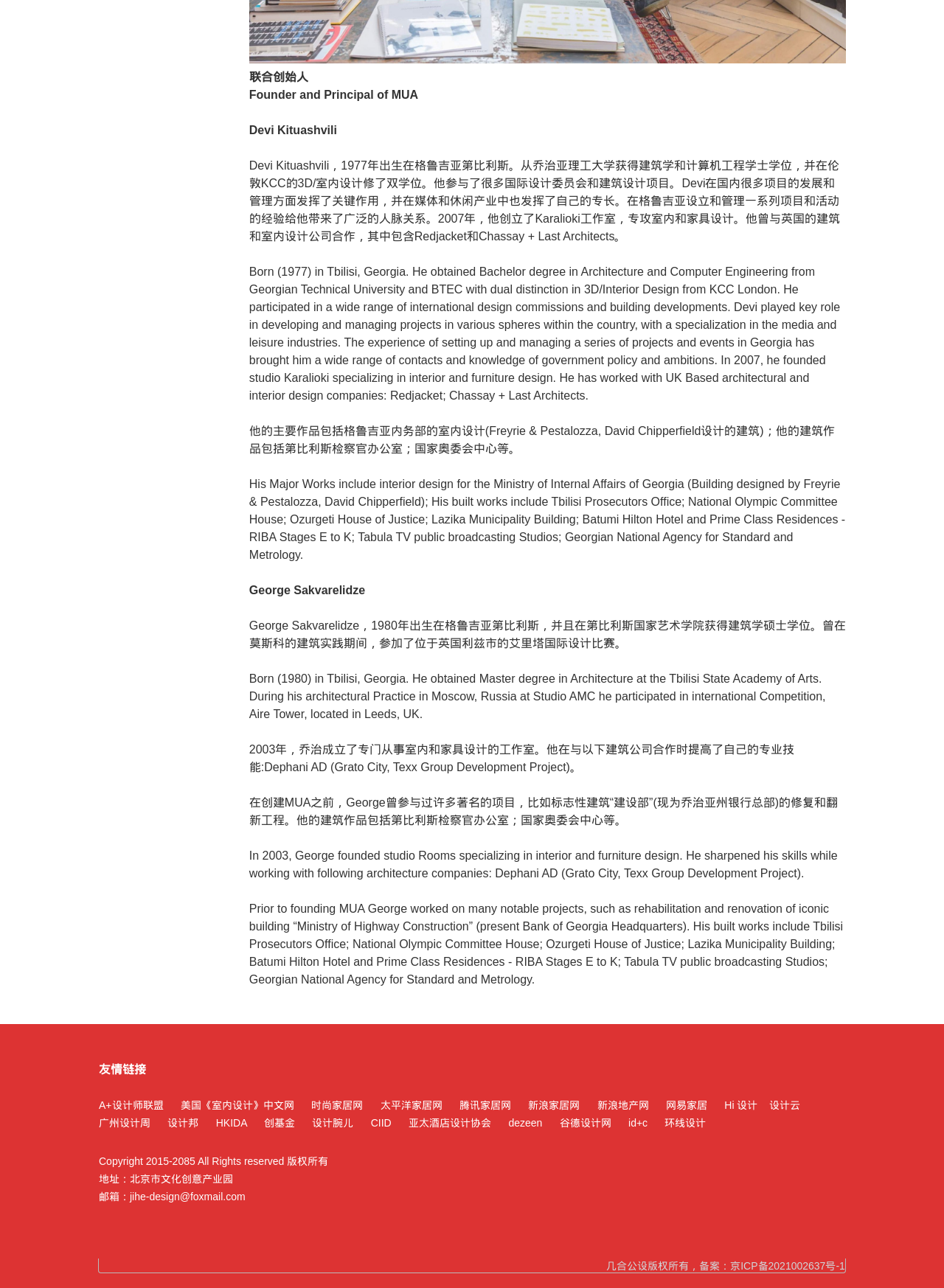Identify the bounding box coordinates of the element to click to follow this instruction: 'check the copyright information'. Ensure the coordinates are four float values between 0 and 1, provided as [left, top, right, bottom].

[0.105, 0.897, 0.348, 0.906]